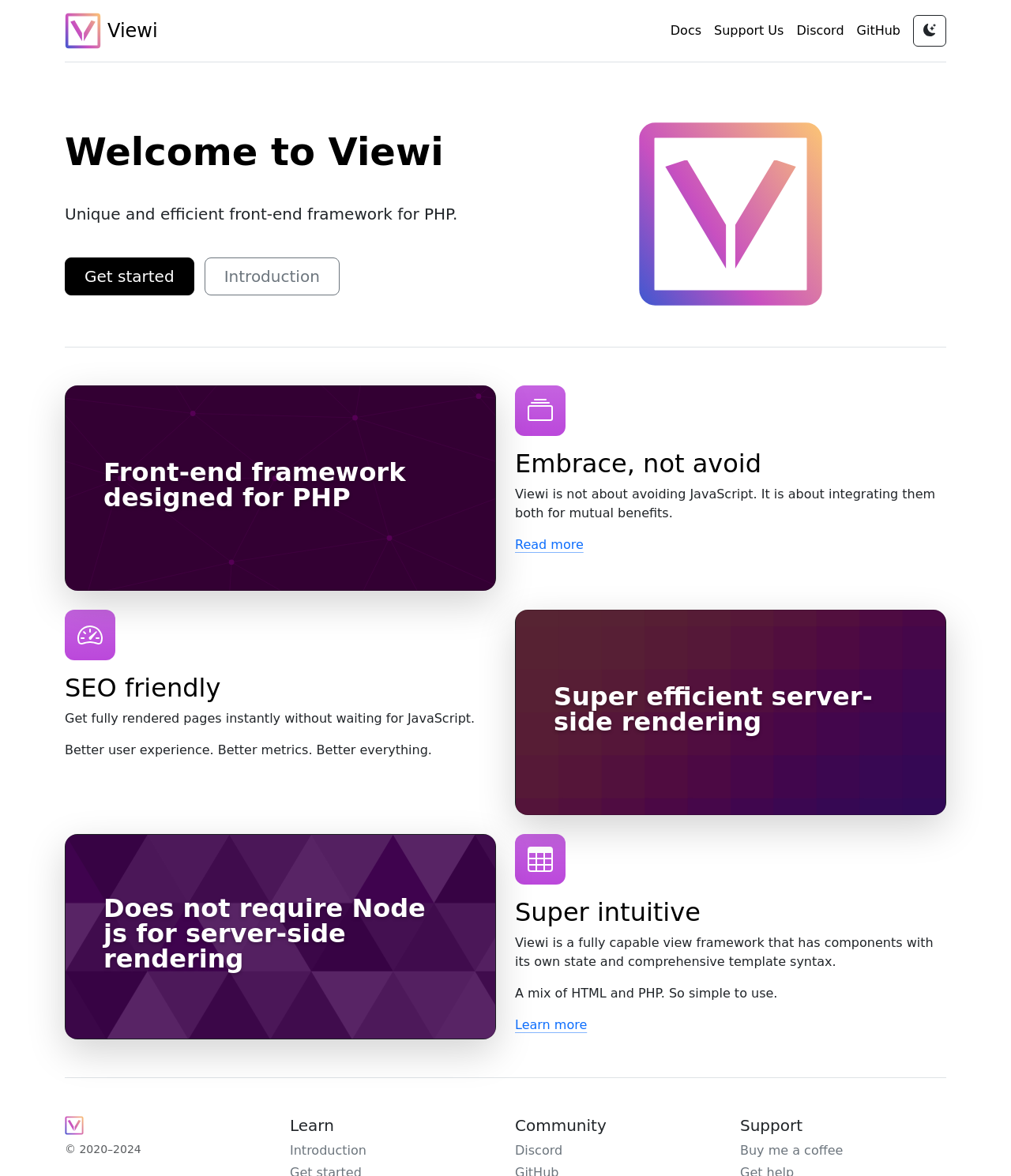Locate and extract the text of the main heading on the webpage.

Welcome to Viewi